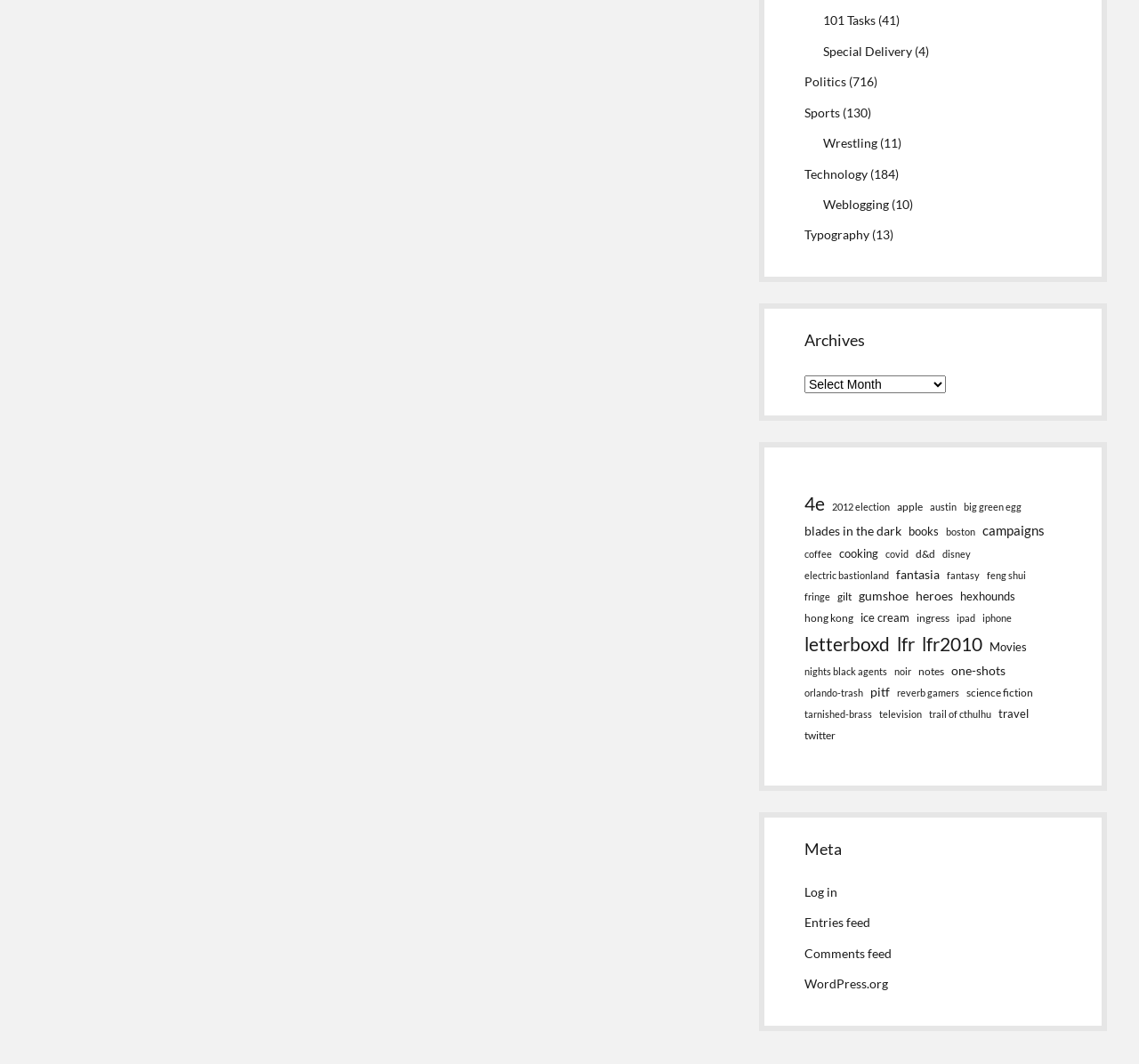What is the name of the last link under Meta?
Using the information from the image, provide a comprehensive answer to the question.

I looked at the links under the 'Meta' heading and found that the last link is named 'WordPress.org'.